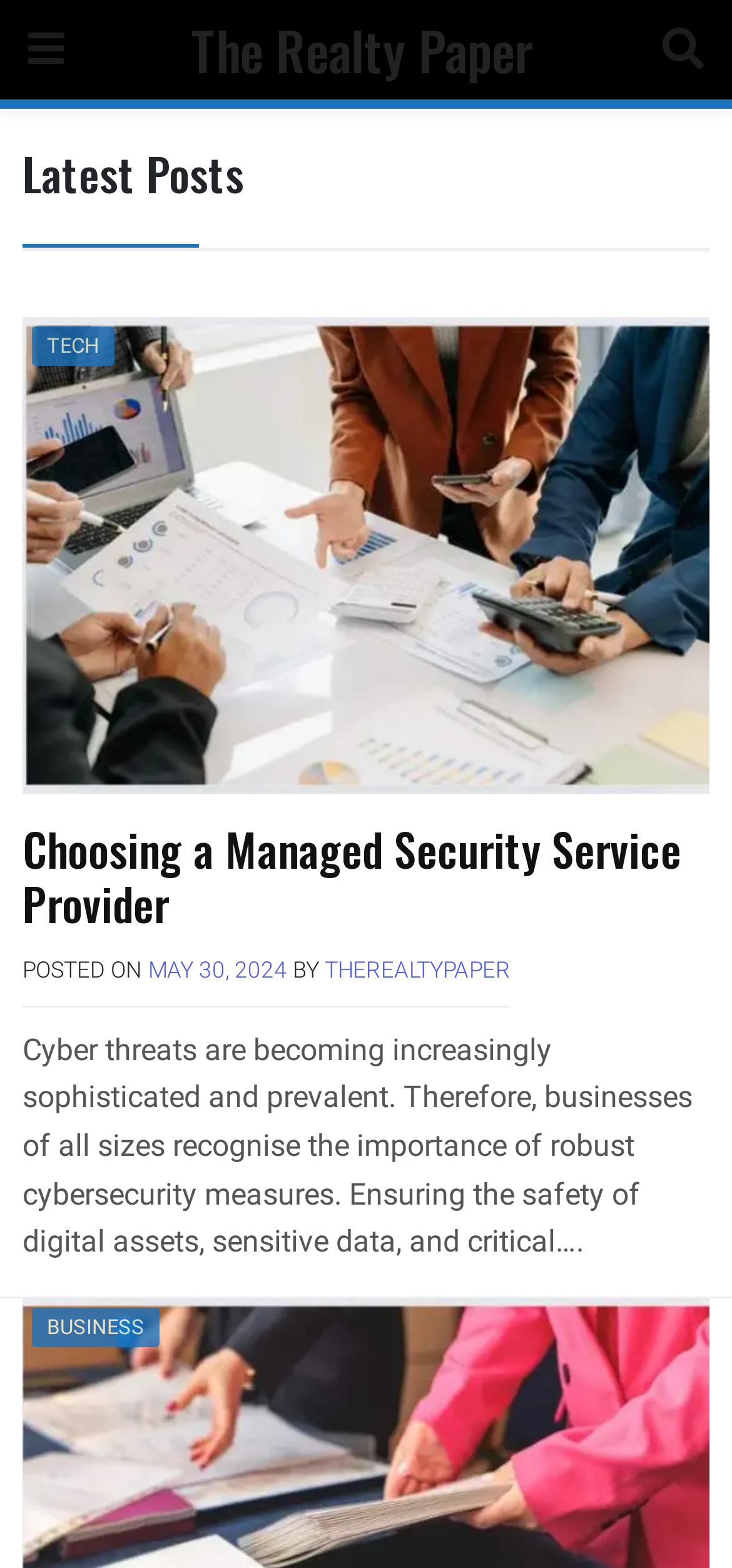Predict the bounding box coordinates of the area that should be clicked to accomplish the following instruction: "Browse the TECH category". The bounding box coordinates should consist of four float numbers between 0 and 1, i.e., [left, top, right, bottom].

[0.044, 0.208, 0.156, 0.233]